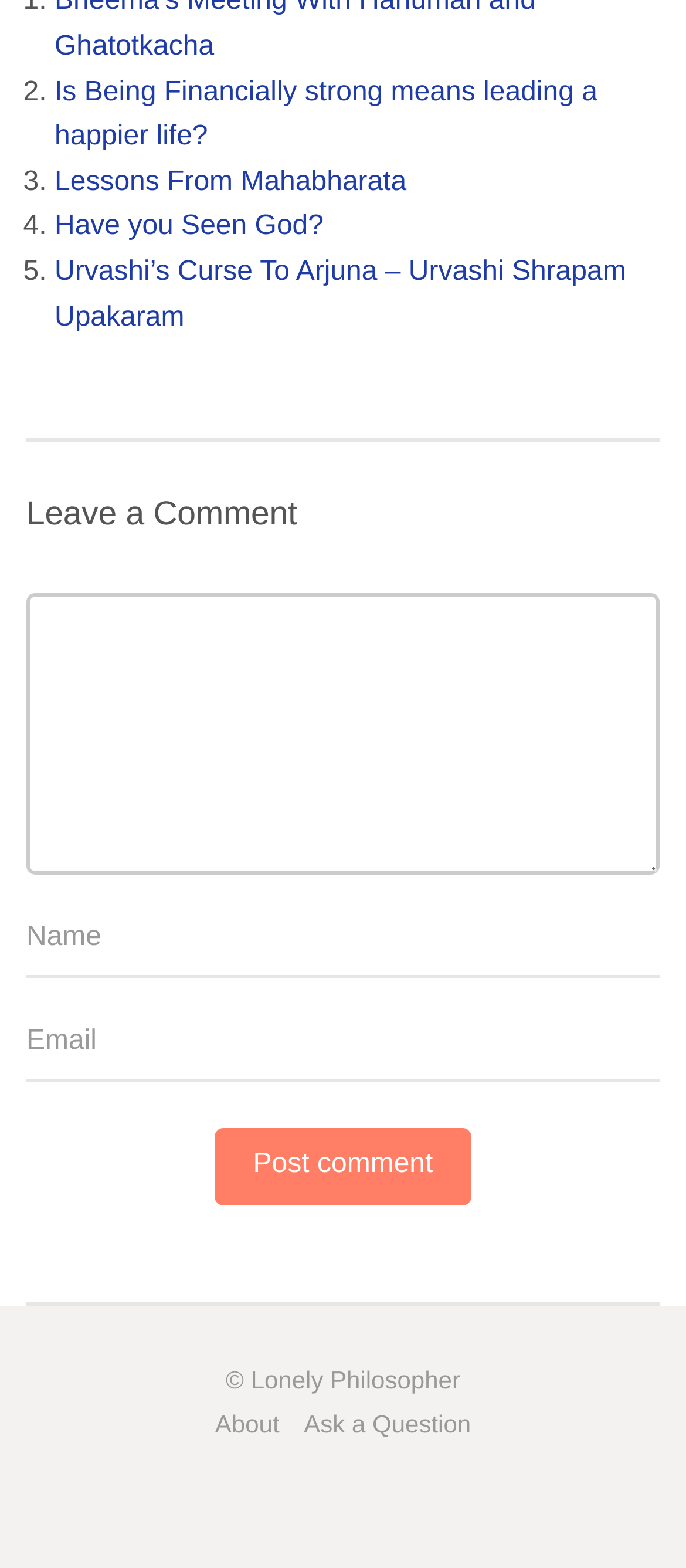What is the function of the button?
Using the information presented in the image, please offer a detailed response to the question.

The button is located below the textboxes and has the text 'Post comment', which suggests that its function is to submit the comment entered by the user.